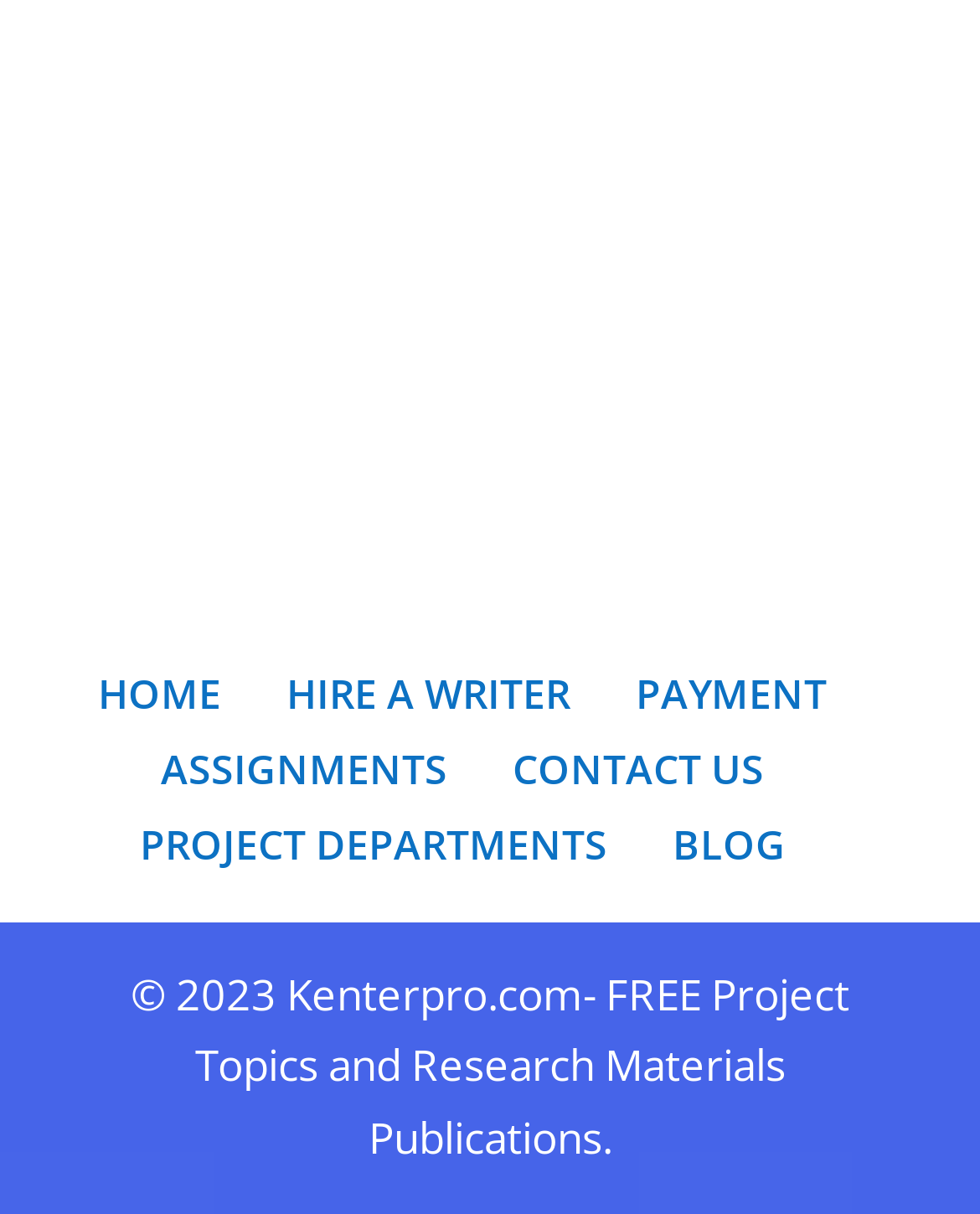How many columns are there in the main navigation menu?
Offer a detailed and full explanation in response to the question.

I examined the bounding box coordinates of the main navigation links and found that they are stacked vertically, indicating that they are in a single column.